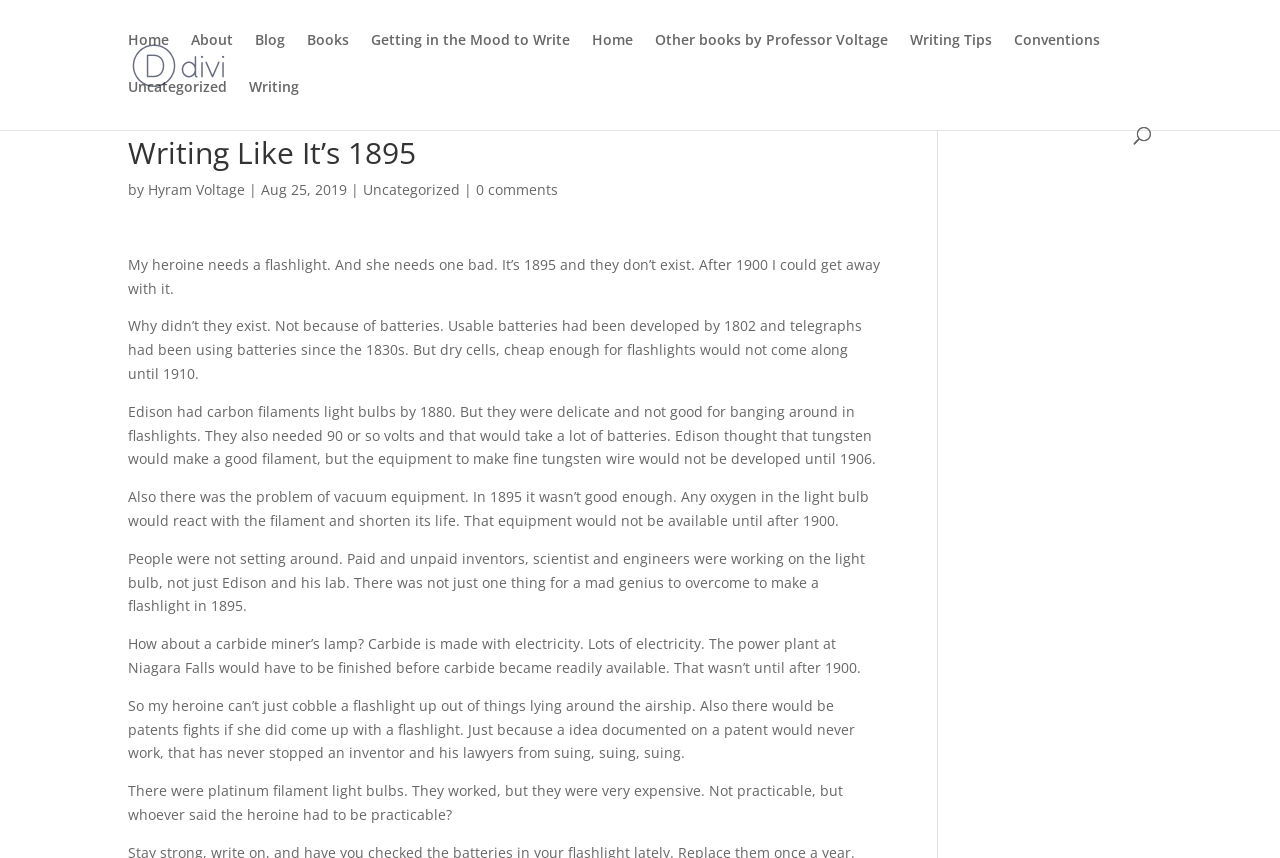What year did usable batteries develop?
Based on the image, answer the question with a single word or brief phrase.

1802